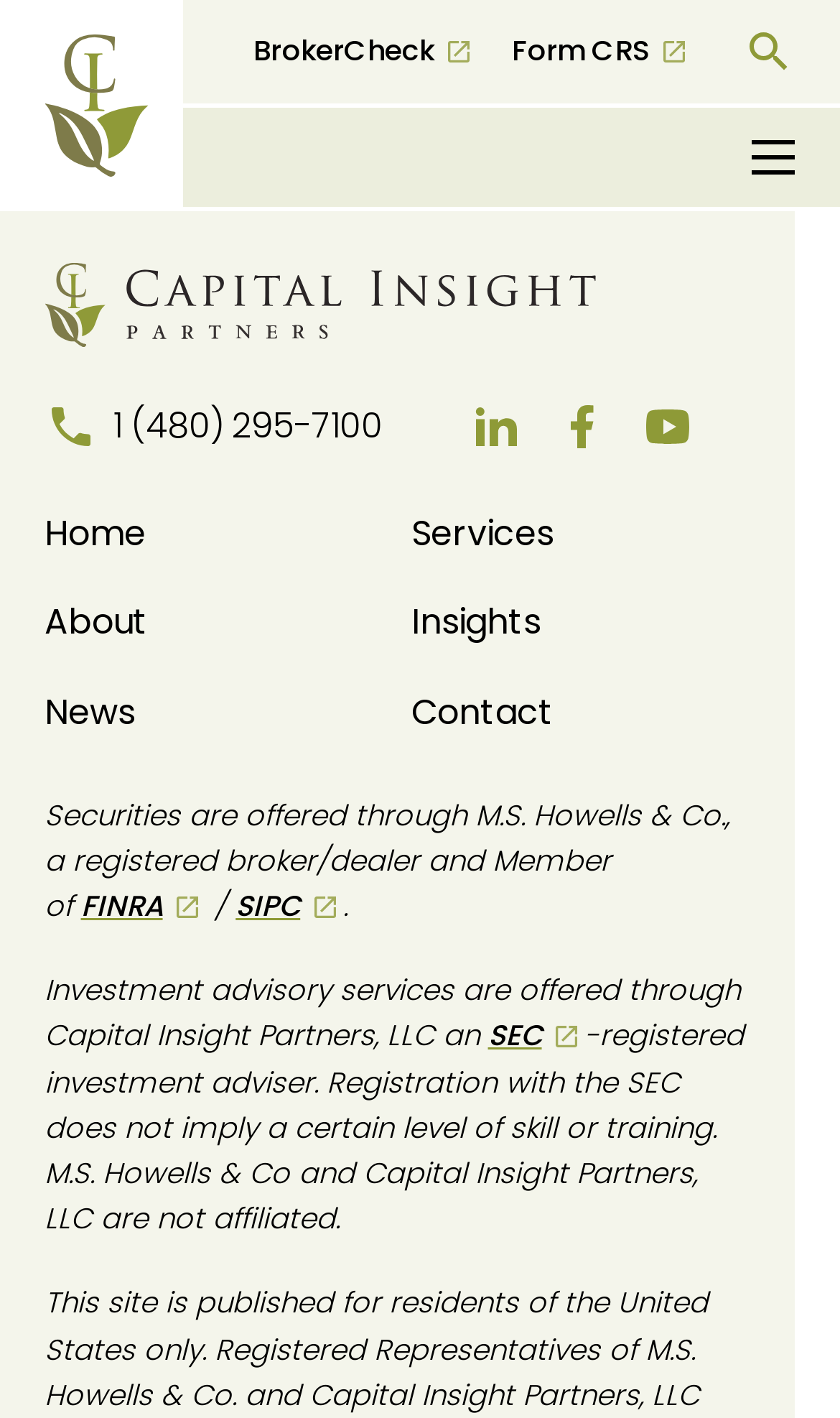Could you locate the bounding box coordinates for the section that should be clicked to accomplish this task: "Call the phone number".

[0.053, 0.282, 0.455, 0.32]